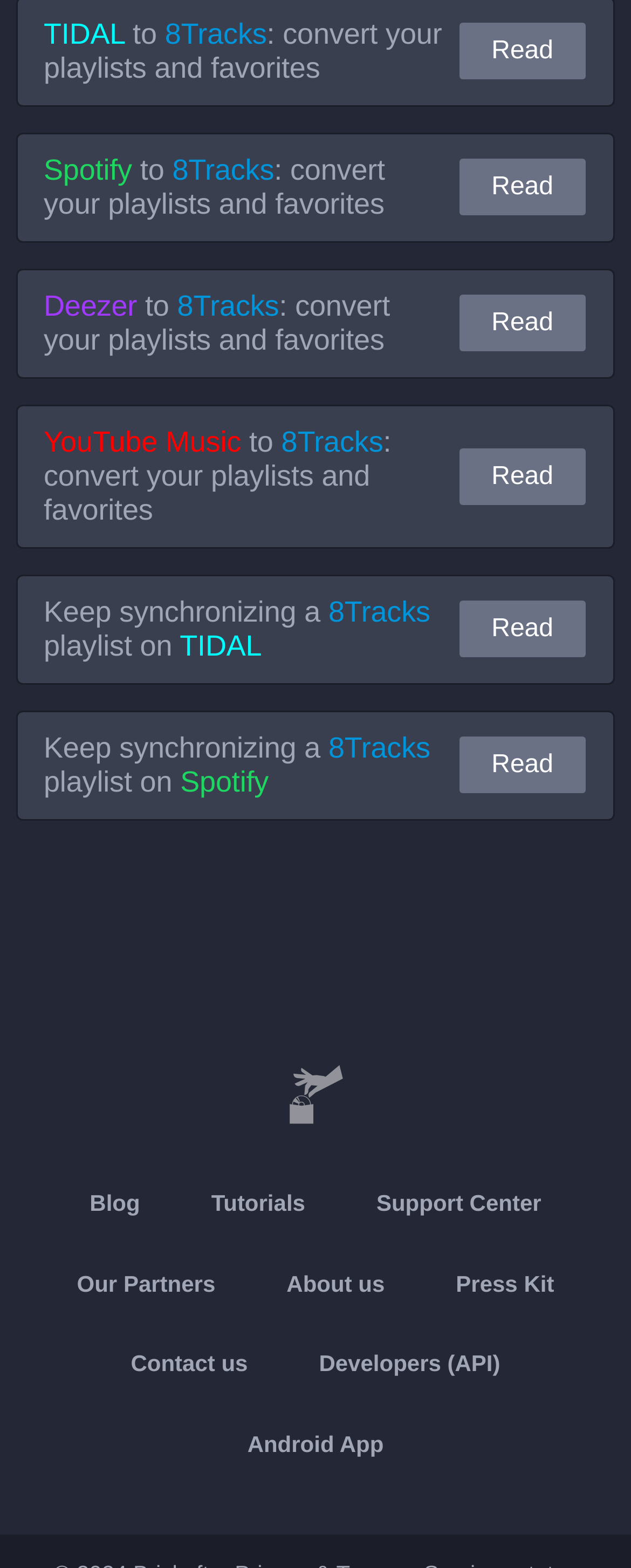Please specify the bounding box coordinates for the clickable region that will help you carry out the instruction: "Download the Android App".

[0.336, 0.896, 0.664, 0.947]